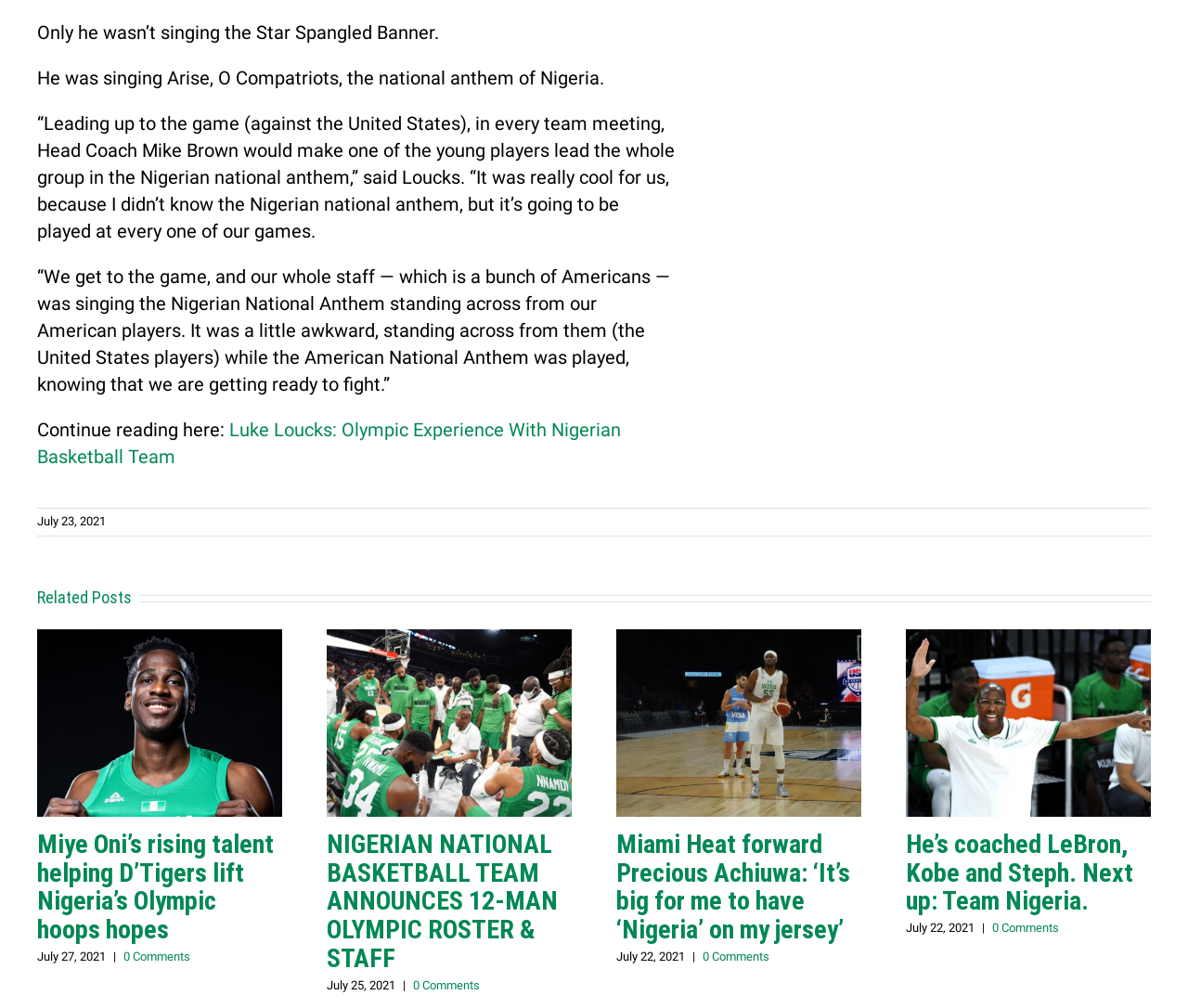Please find the bounding box coordinates for the clickable element needed to perform this instruction: "Explore the story about the coach who has worked with LeBron, Kobe, and Steph, and is now coaching Team Nigeria".

[0.762, 0.624, 0.969, 0.81]